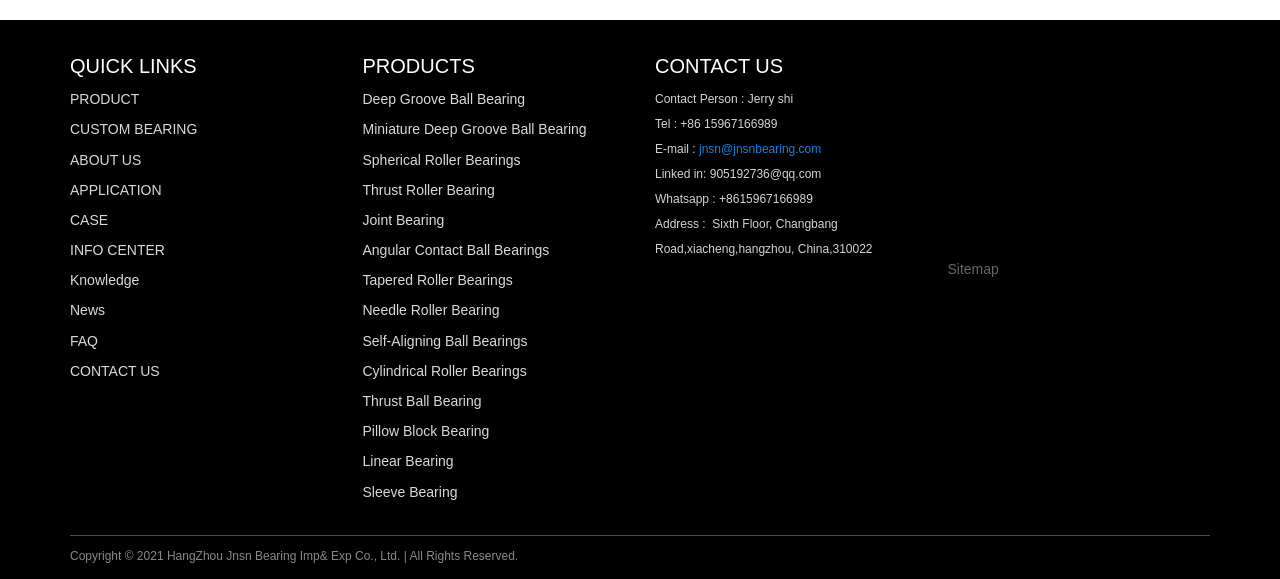What is the address of the company?
Ensure your answer is thorough and detailed.

The address of the company is Sixth Floor, Changbang Road, xiacheng, hangzhou, China, 310022, which is mentioned in the 'CONTACT US' section with the StaticText 'Address :' and bounding box coordinates [0.512, 0.375, 0.684, 0.442].